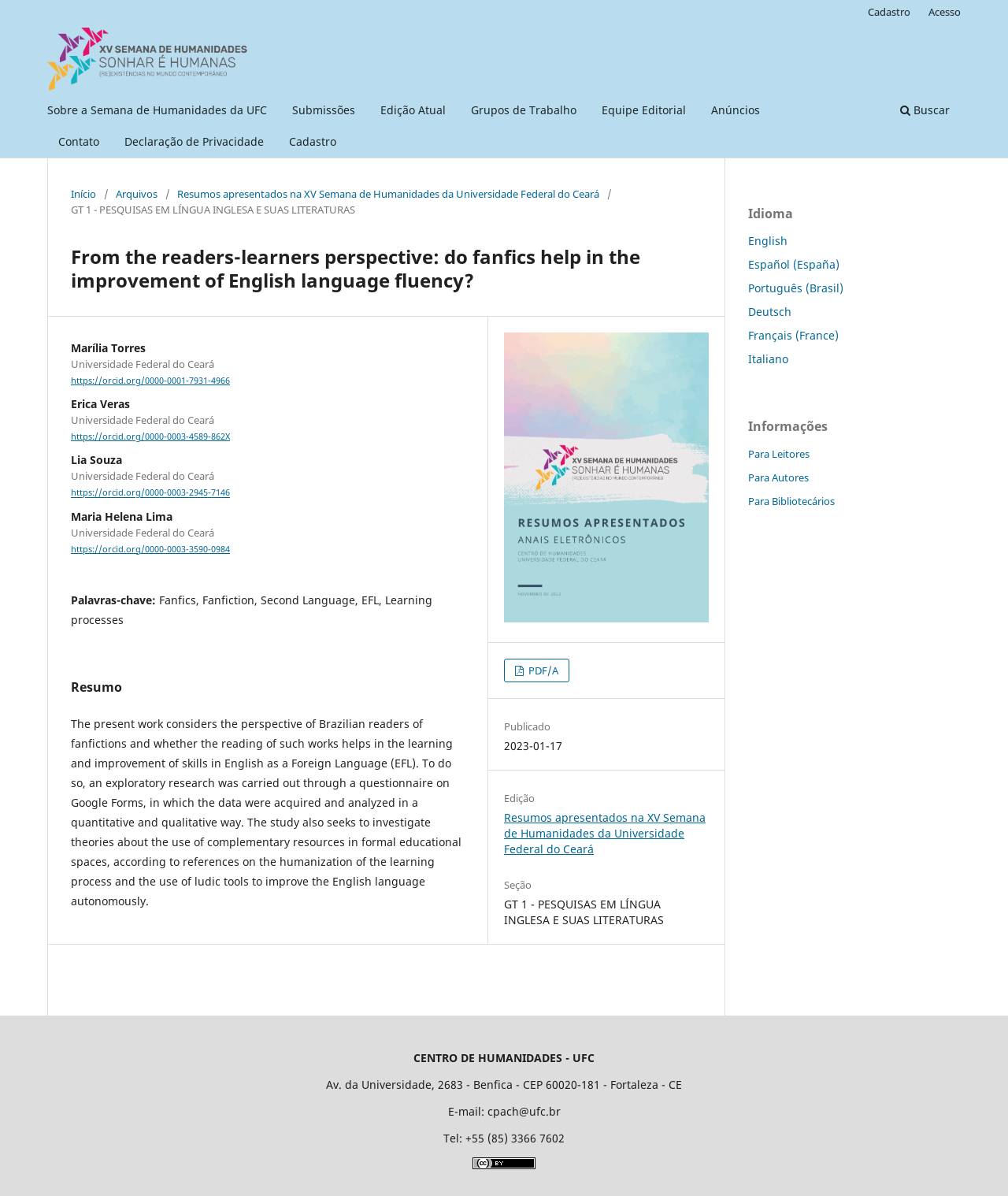Using the information in the image, give a detailed answer to the following question: How many authors are mentioned in the article?

I counted the number of authors mentioned in the article by looking at the static text elements that contain the authors' names, which are Marília Torres, Erica Veras, Lia Souza, and Maria Helena Lima.